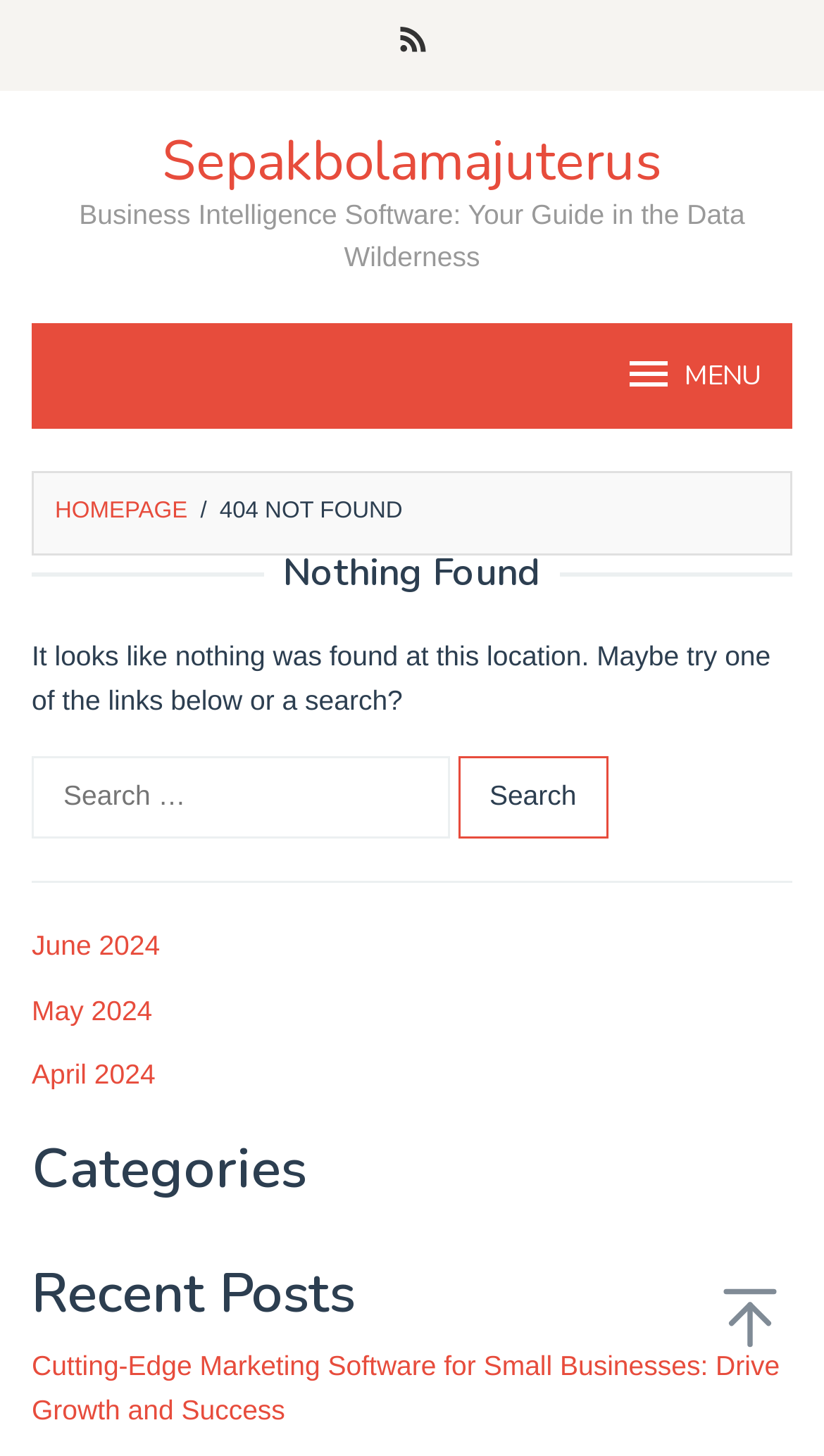Identify the bounding box coordinates of the clickable region necessary to fulfill the following instruction: "Click on the RSS link". The bounding box coordinates should be four float numbers between 0 and 1, i.e., [left, top, right, bottom].

[0.46, 0.0, 0.54, 0.062]